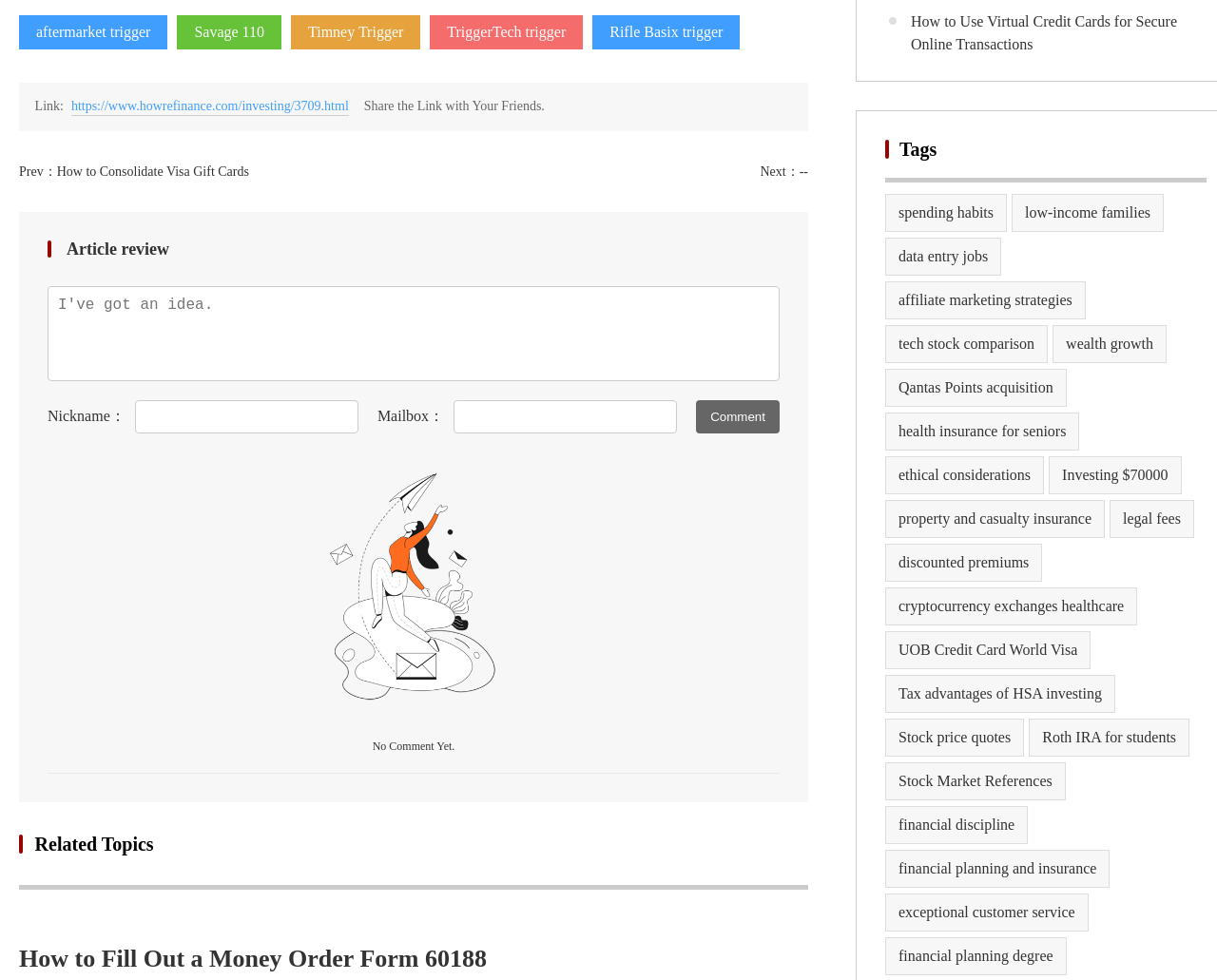Pinpoint the bounding box coordinates of the clickable area needed to execute the instruction: "Click on the 'Comment' button". The coordinates should be specified as four float numbers between 0 and 1, i.e., [left, top, right, bottom].

[0.572, 0.408, 0.641, 0.442]